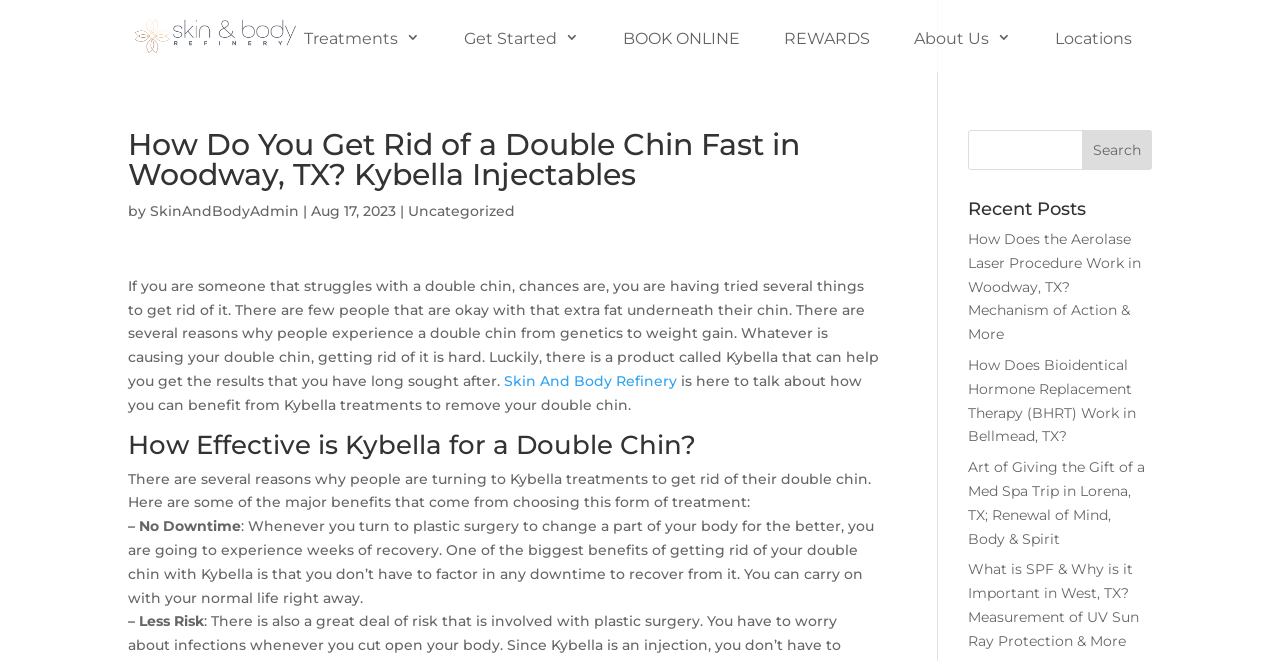What is the name of the company mentioned in the webpage?
Using the details shown in the screenshot, provide a comprehensive answer to the question.

The webpage mentions 'Skin And Body Refinery' as the company that is talking about how you can benefit from Kybella treatments to remove your double chin.